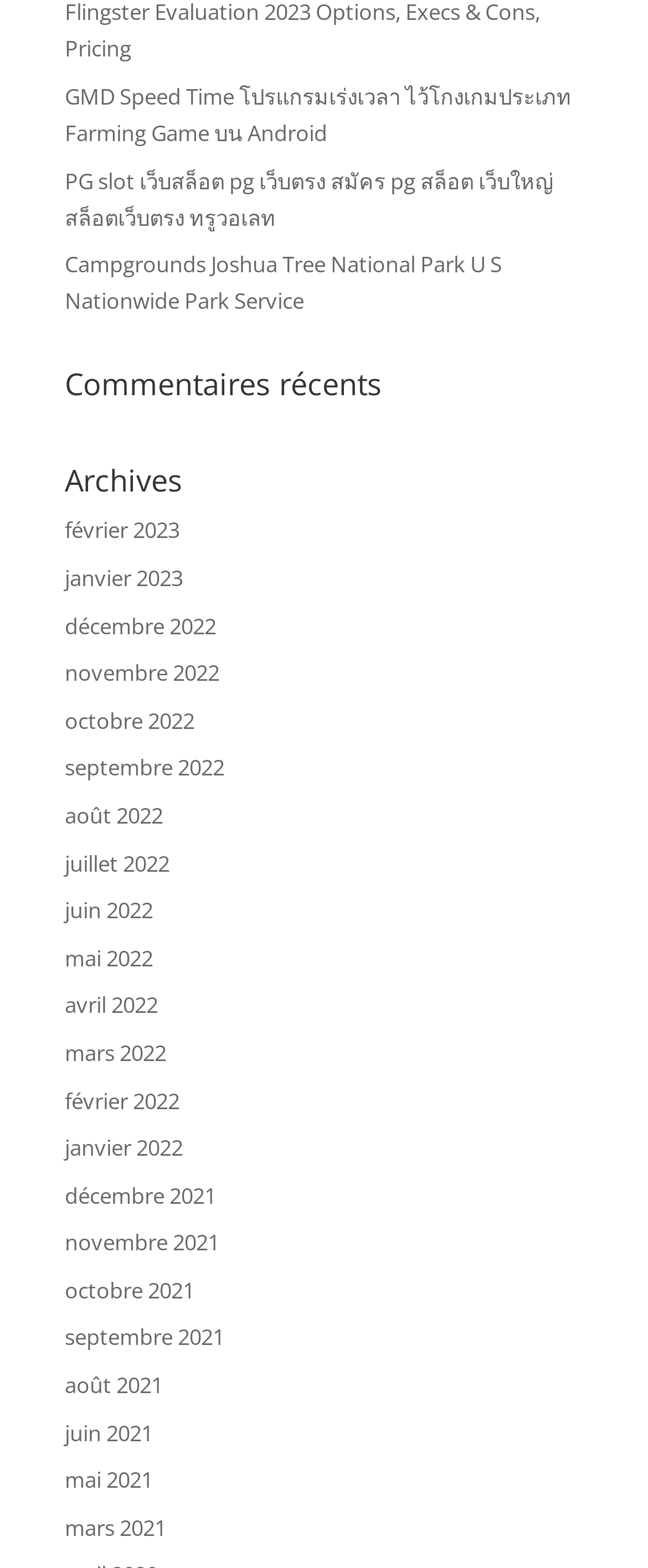Please specify the bounding box coordinates of the clickable region to carry out the following instruction: "Click on the link to GMD Speed Time". The coordinates should be four float numbers between 0 and 1, in the format [left, top, right, bottom].

[0.1, 0.052, 0.882, 0.094]